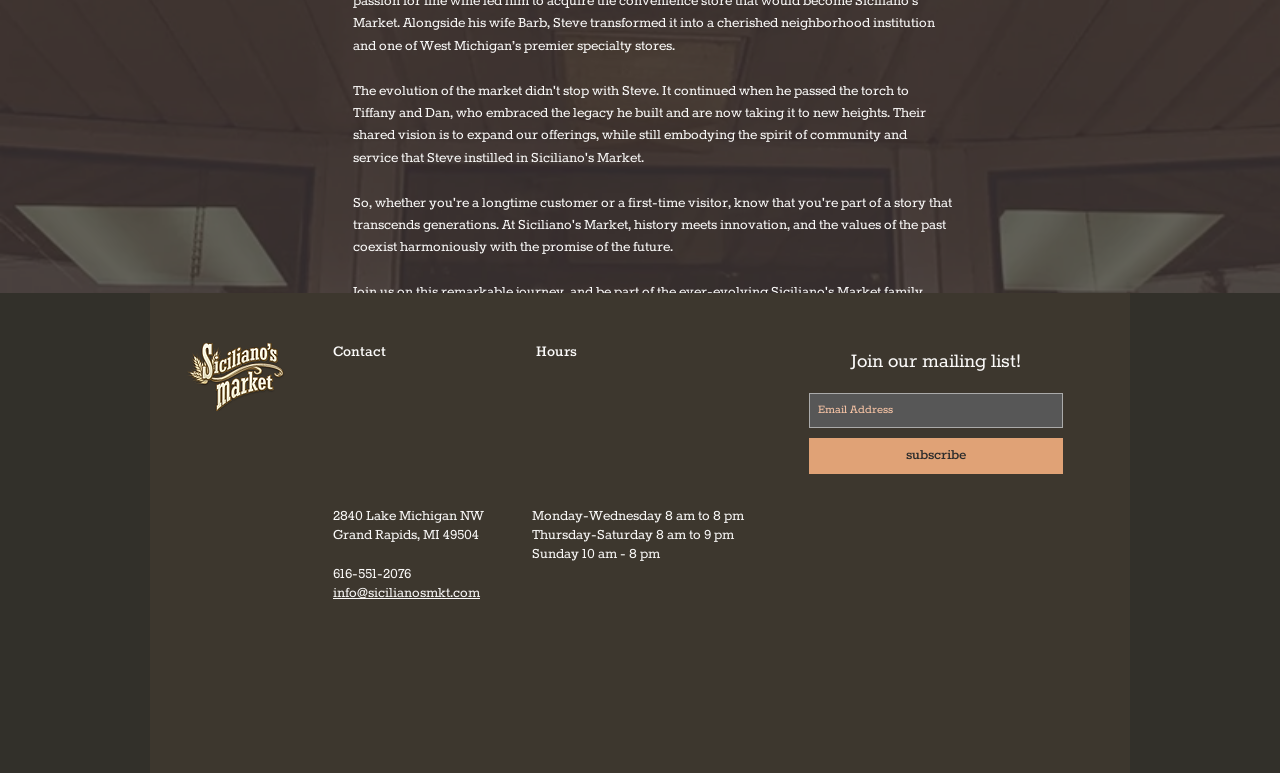Please provide the bounding box coordinates in the format (top-left x, top-left y, bottom-right x, bottom-right y). Remember, all values are floating point numbers between 0 and 1. What is the bounding box coordinate of the region described as: aria-label="Email Address" name="email" placeholder="Email Address"

[0.632, 0.508, 0.83, 0.554]